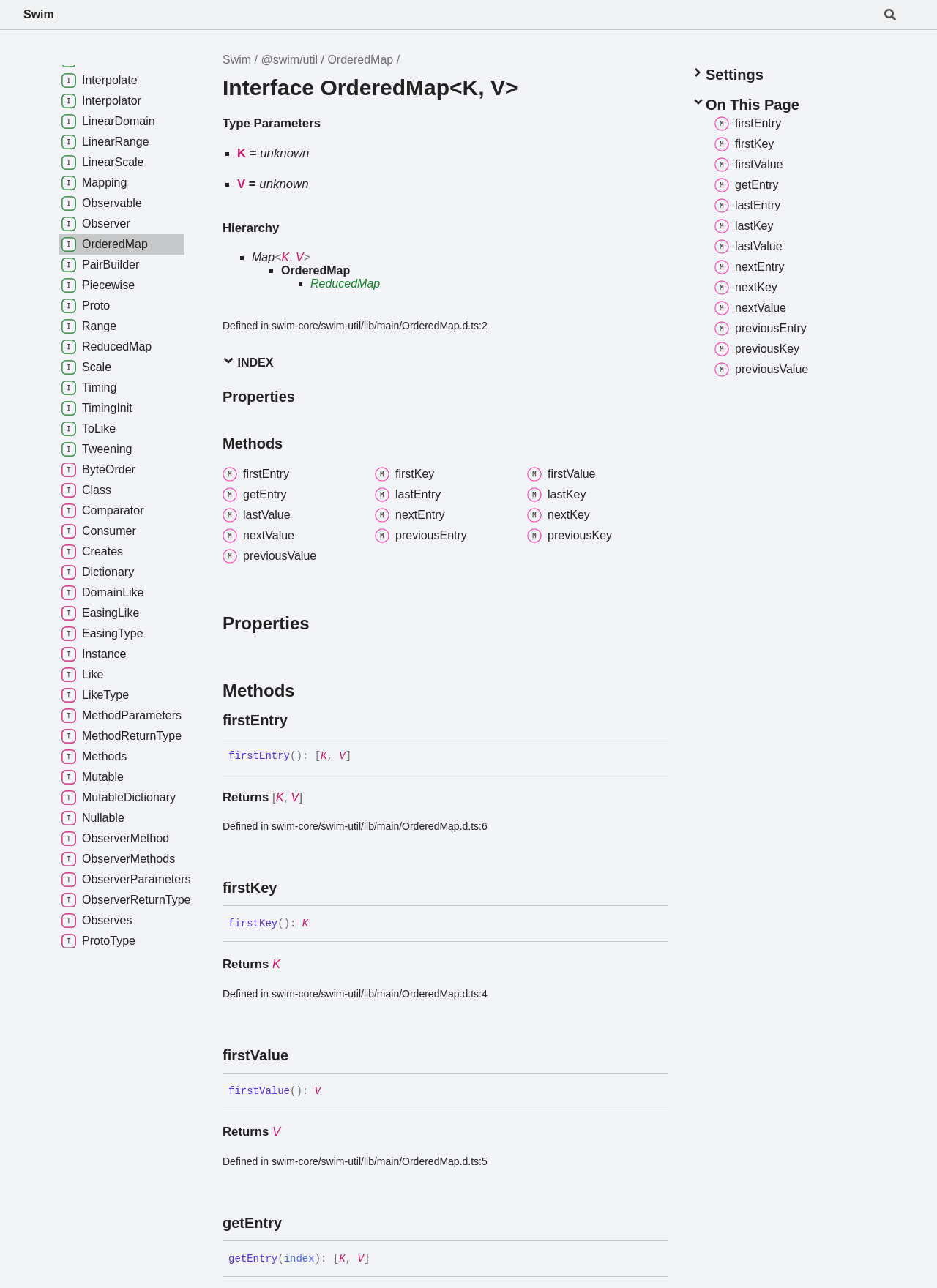Find the bounding box of the UI element described as: "Piecewise". The bounding box coordinates should be given as four float values between 0 and 1, i.e., [left, top, right, bottom].

[0.062, 0.214, 0.197, 0.23]